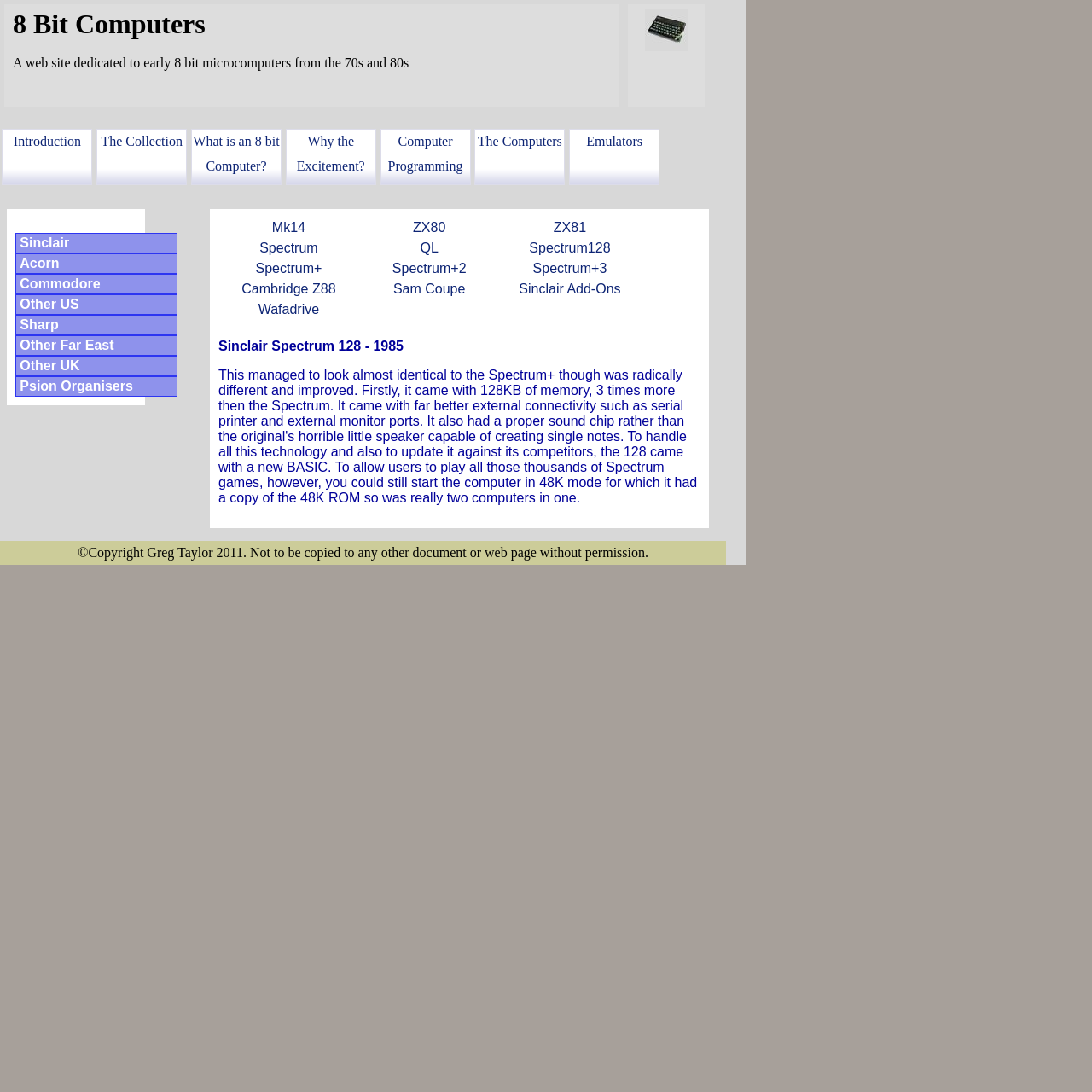What is the name of the computer model listed first?
Refer to the image and respond with a one-word or short-phrase answer.

Mk14